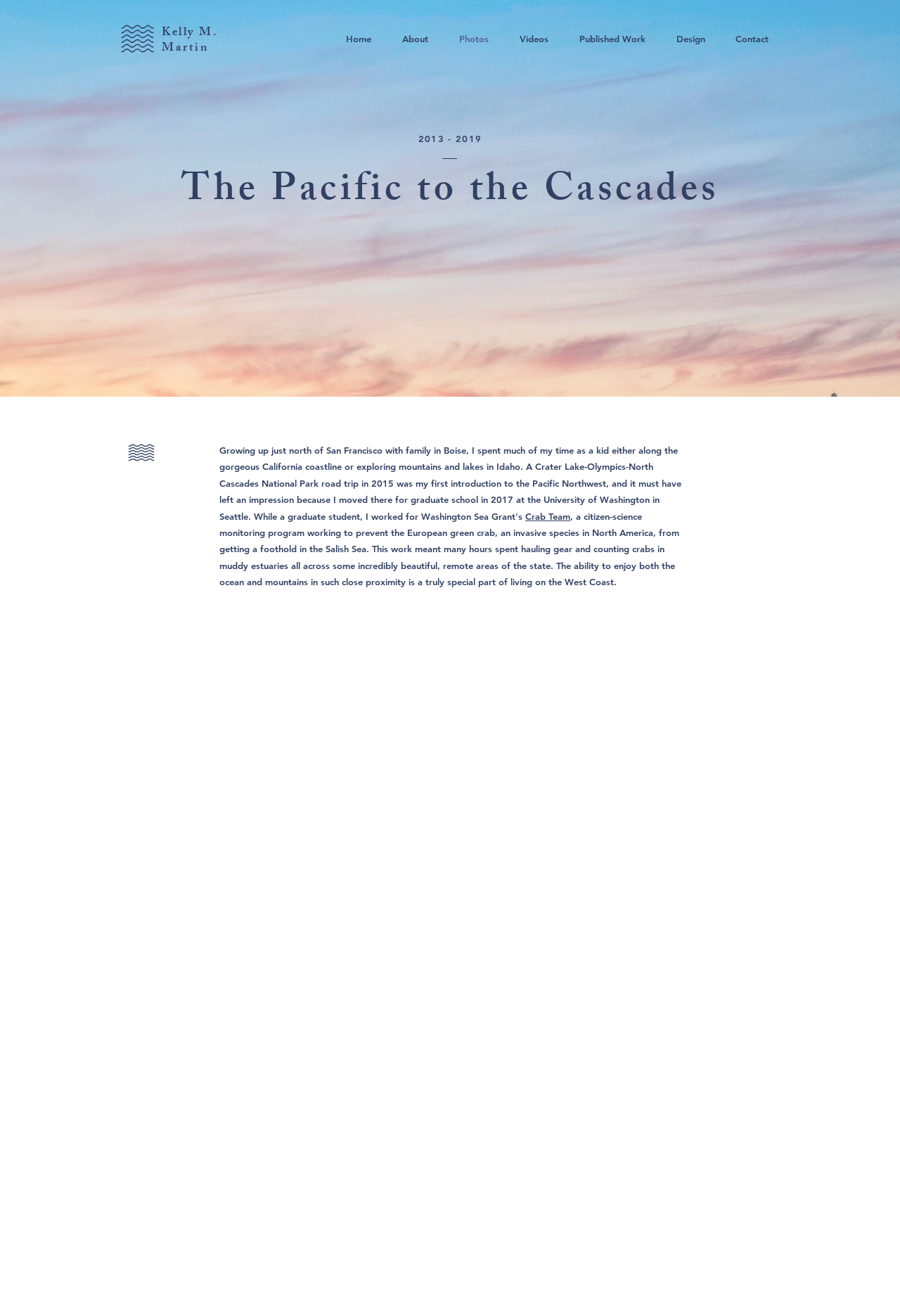Bounding box coordinates are to be given in the format (top-left x, top-left y, bottom-right x, bottom-right y). All values must be floating point numbers between 0 and 1. Provide the bounding box coordinate for the UI element described as: Crab Team

[0.584, 0.388, 0.634, 0.396]